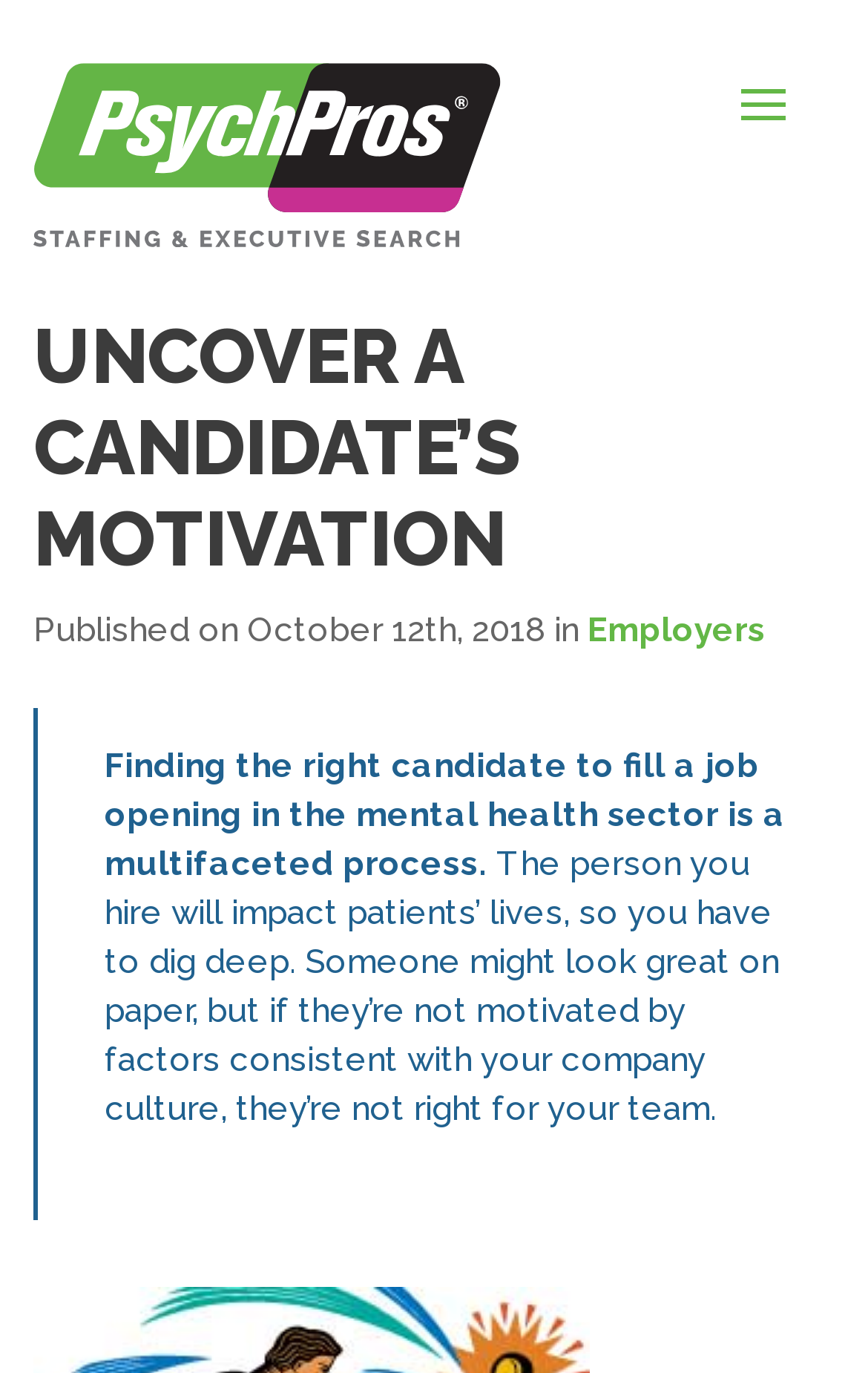Specify the bounding box coordinates for the region that must be clicked to perform the given instruction: "request services".

[0.333, 0.675, 1.0, 0.743]